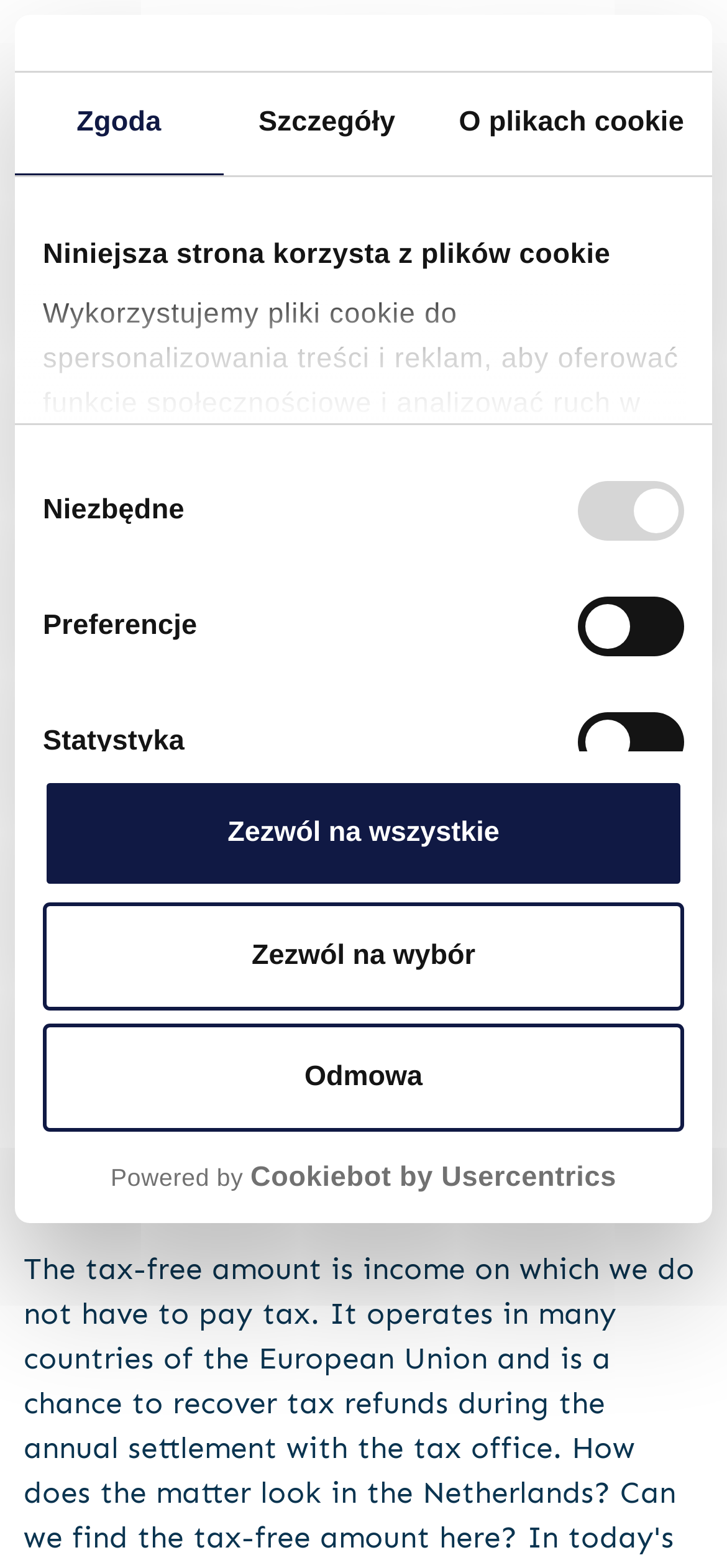Given the description Odmowa, predict the bounding box coordinates of the UI element. Ensure the coordinates are in the format (top-left x, top-left y, bottom-right x, bottom-right y) and all values are between 0 and 1.

[0.059, 0.653, 0.941, 0.722]